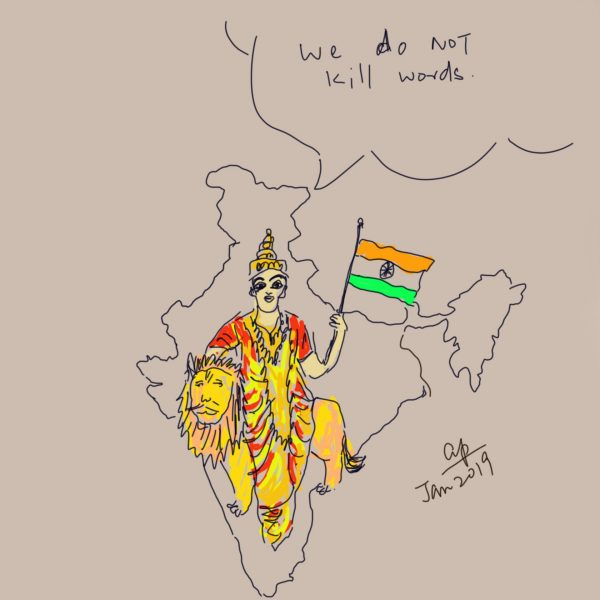What is written in the speech bubble above the figure?
Based on the visual content, answer with a single word or a brief phrase.

We do NOT kill words